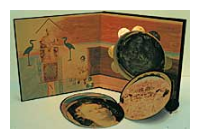What is the central feature on the dark exterior?
Please provide a single word or phrase in response based on the screenshot.

Golden sphere